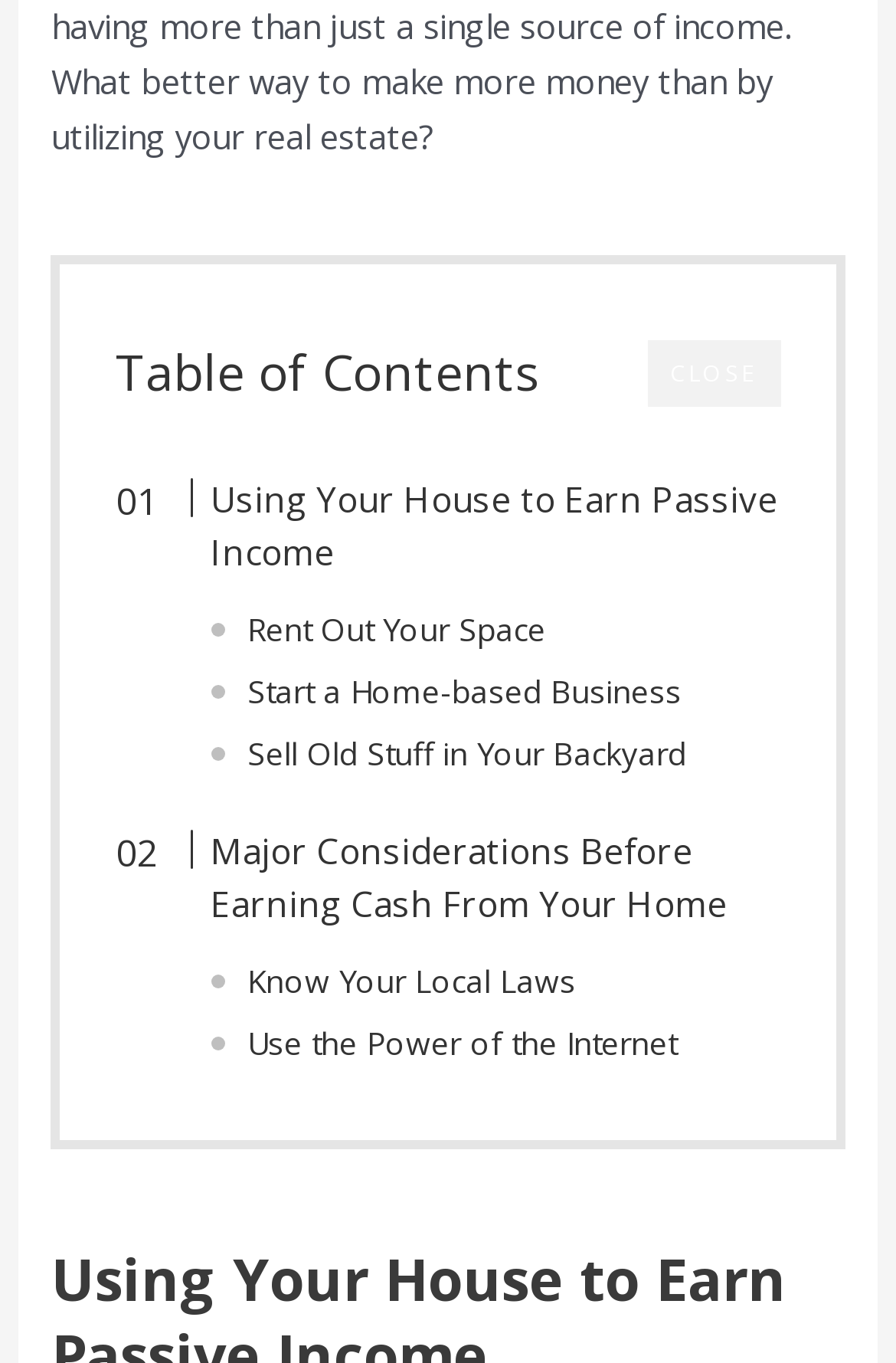Locate the bounding box coordinates of the segment that needs to be clicked to meet this instruction: "Read about Using Your House to Earn Passive Income".

[0.183, 0.347, 0.871, 0.427]